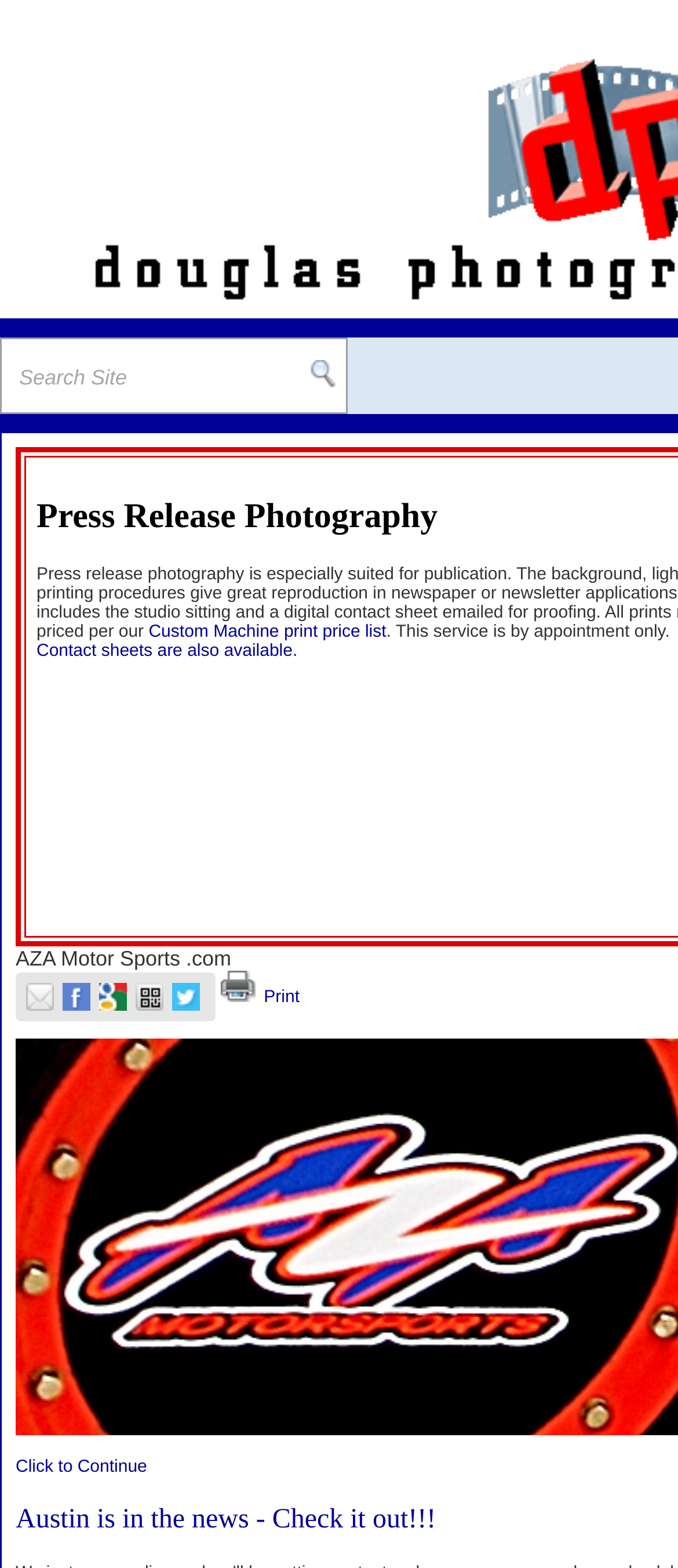Please mark the bounding box coordinates of the area that should be clicked to carry out the instruction: "Visit the California Digital Library".

None